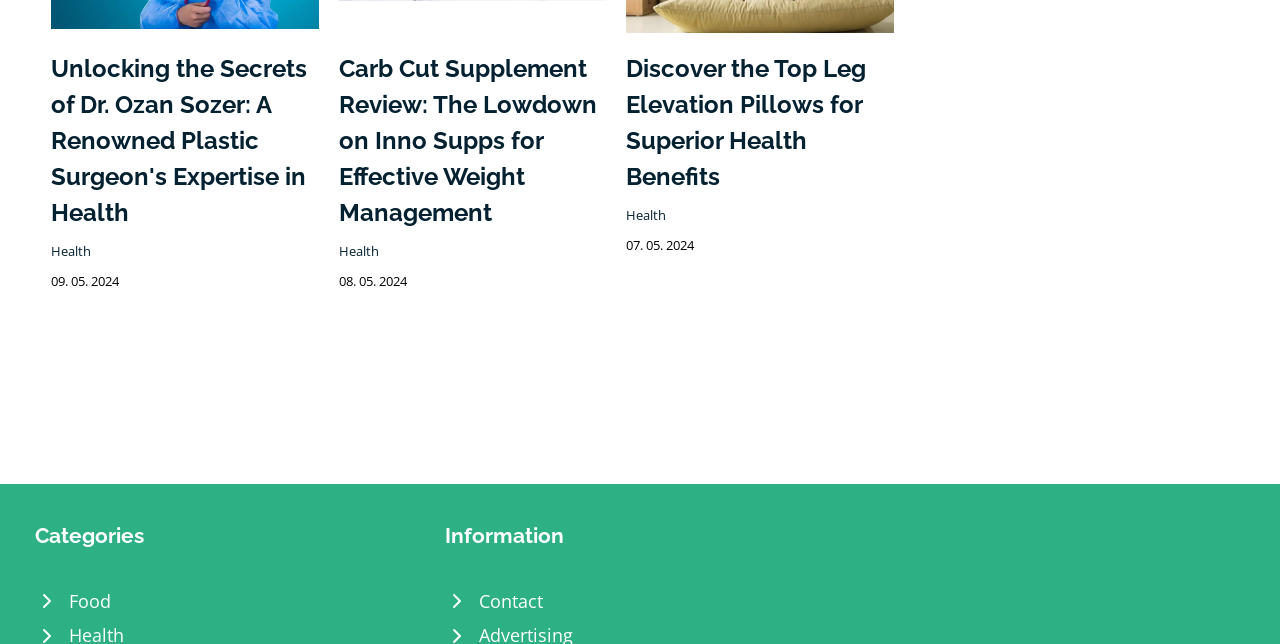Please provide a short answer using a single word or phrase for the question:
What is the section title above the 'Food' link?

Categories